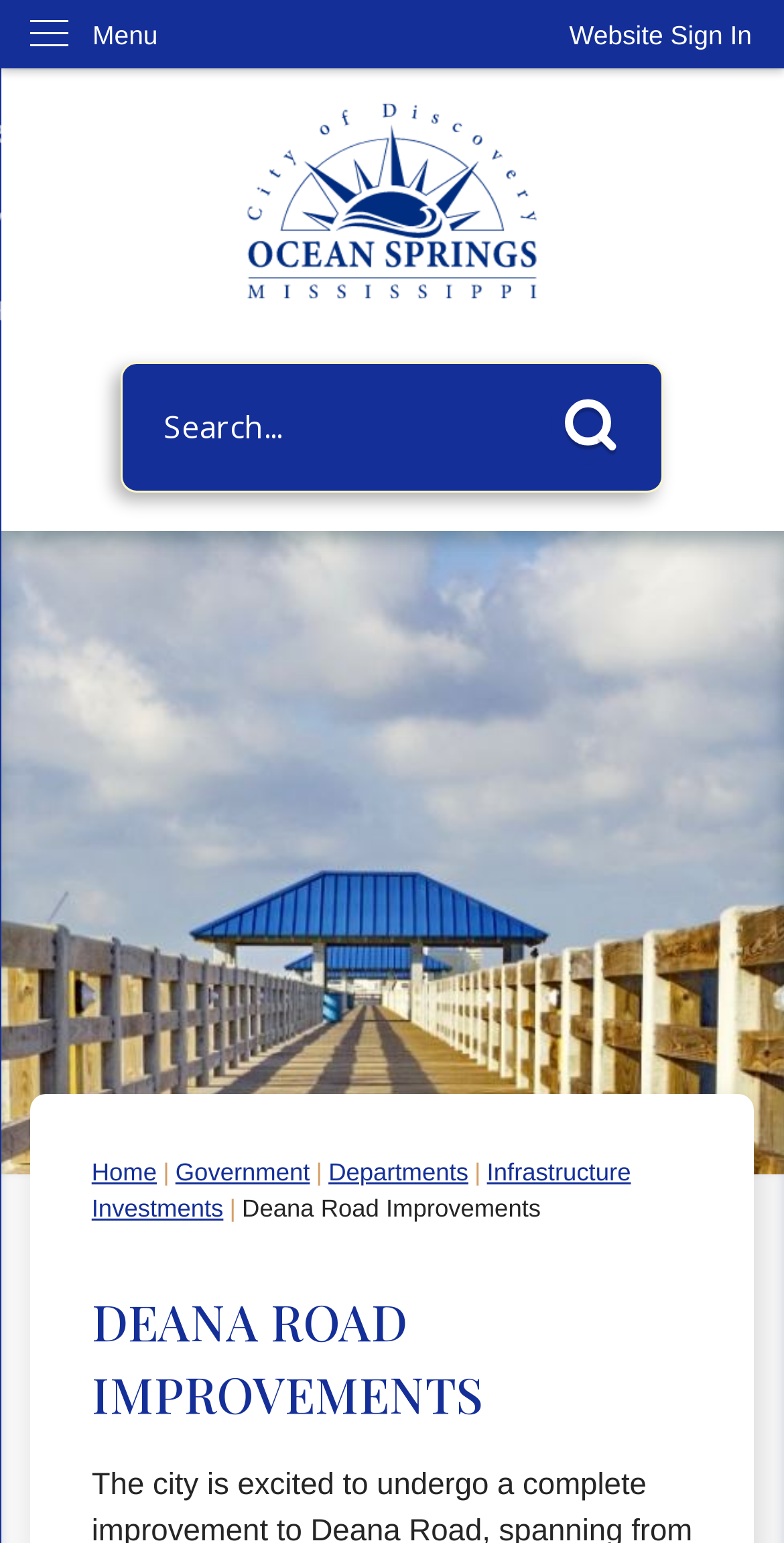Please specify the bounding box coordinates of the clickable section necessary to execute the following command: "Sign in to the website".

[0.685, 0.0, 1.0, 0.046]